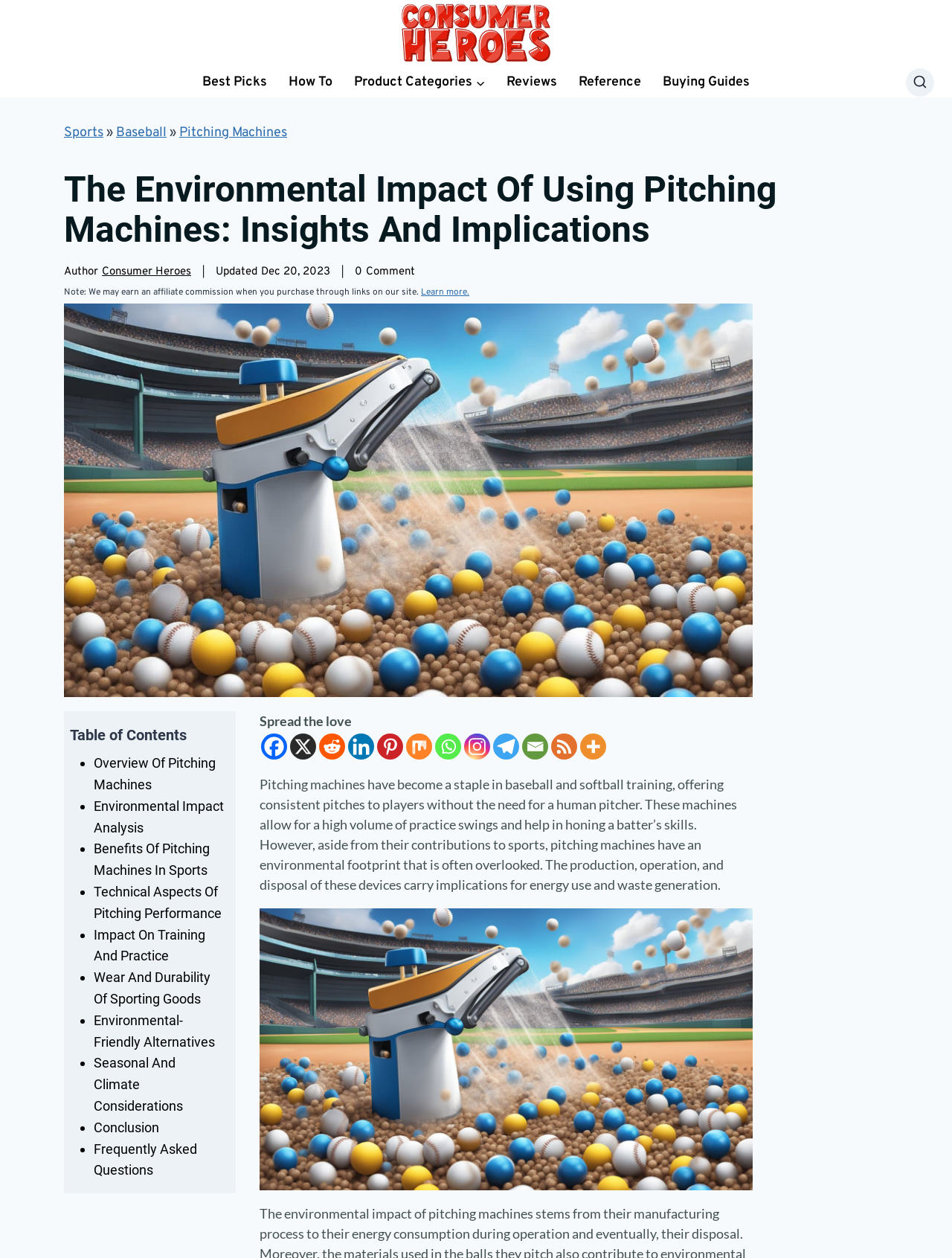Please determine the bounding box coordinates of the element to click on in order to accomplish the following task: "Read the article about 'Overview Of Pitching Machines'". Ensure the coordinates are four float numbers ranging from 0 to 1, i.e., [left, top, right, bottom].

[0.098, 0.6, 0.226, 0.63]